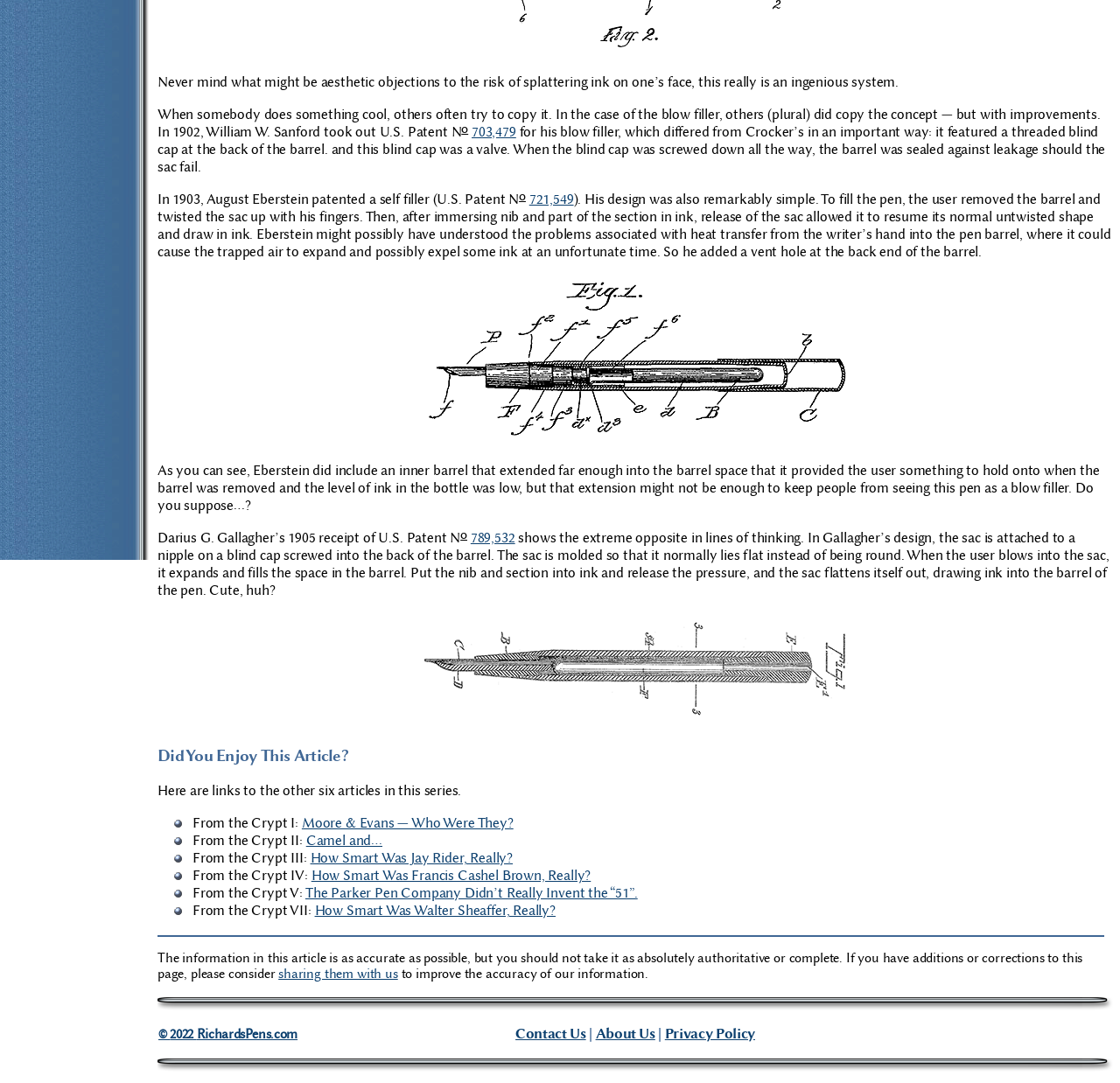Please find the bounding box for the following UI element description. Provide the coordinates in (top-left x, top-left y, bottom-right x, bottom-right y) format, with values between 0 and 1: © 2022 RichardsPens.com

[0.141, 0.948, 0.266, 0.963]